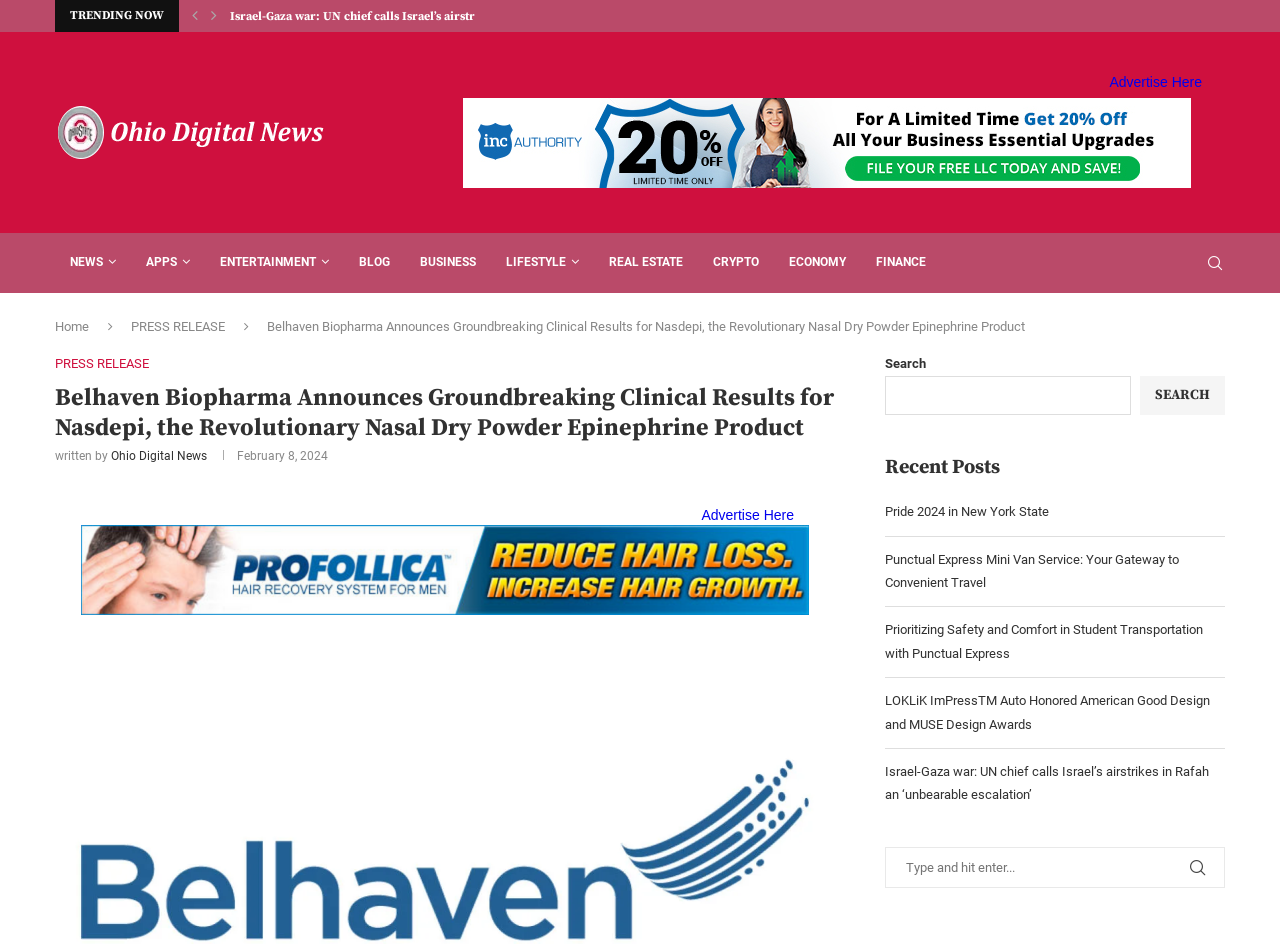Determine the bounding box coordinates of the section to be clicked to follow the instruction: "Read the 'Belhaven Biopharma Announces Groundbreaking Clinical Results for Nasdepi, the Revolutionary Nasal Dry Powder Epinephrine Product' article". The coordinates should be given as four float numbers between 0 and 1, formatted as [left, top, right, bottom].

[0.209, 0.338, 0.801, 0.354]